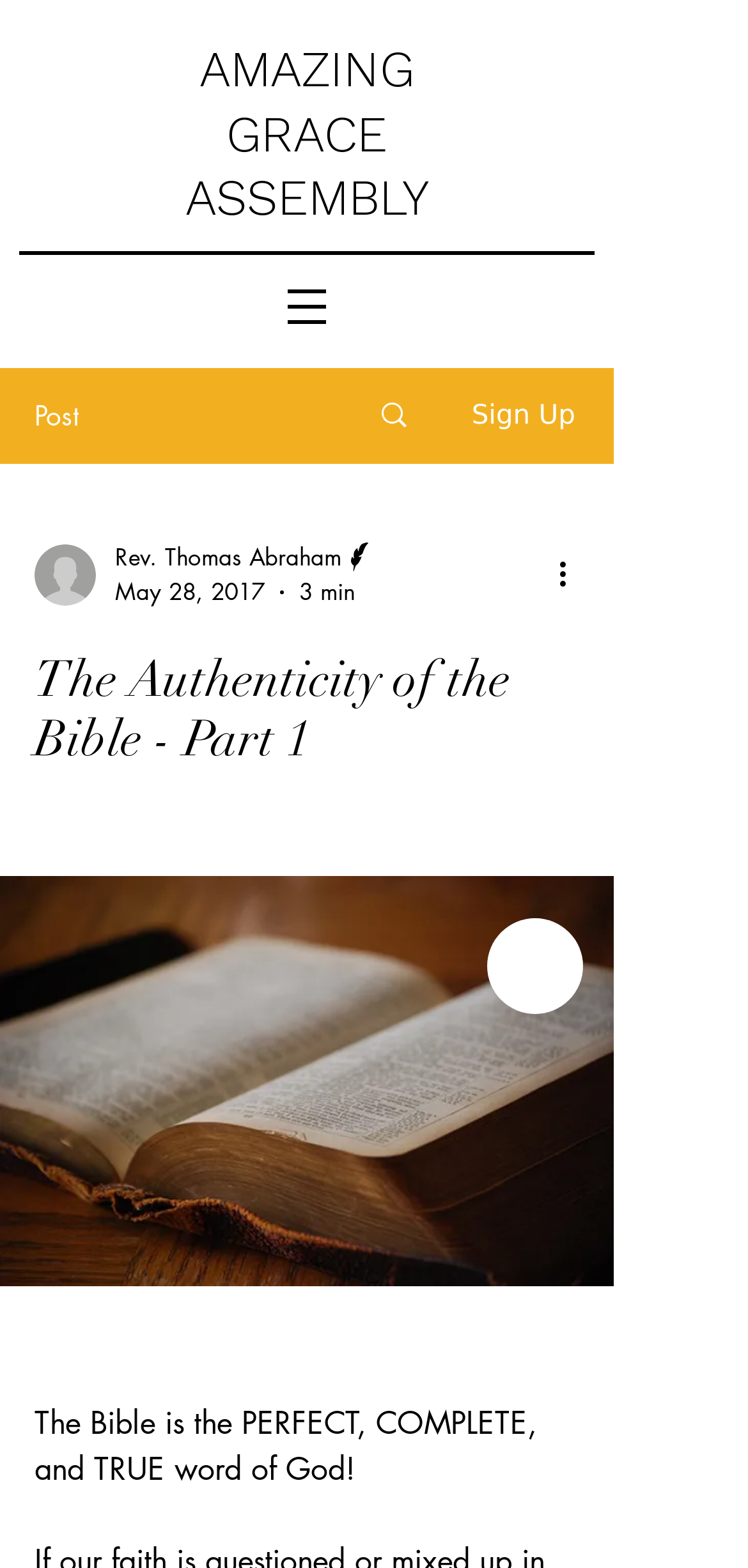What is the name of the assembly?
Using the image provided, answer with just one word or phrase.

AMAZING GRACE ASSEMBLY